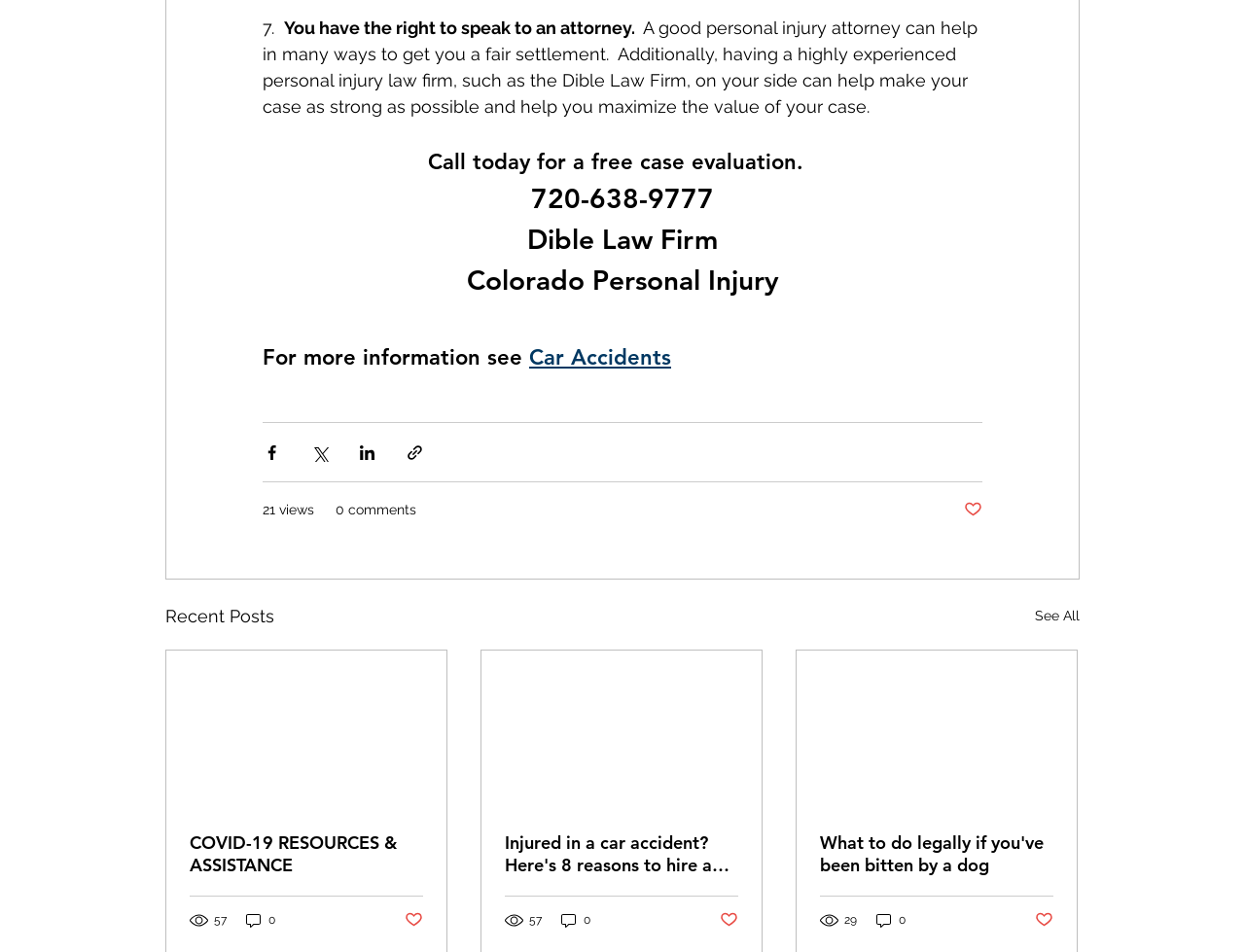Use a single word or phrase to answer the question: What is the topic of the post with 29 views?

What to do legally if you've been bitten by a dog